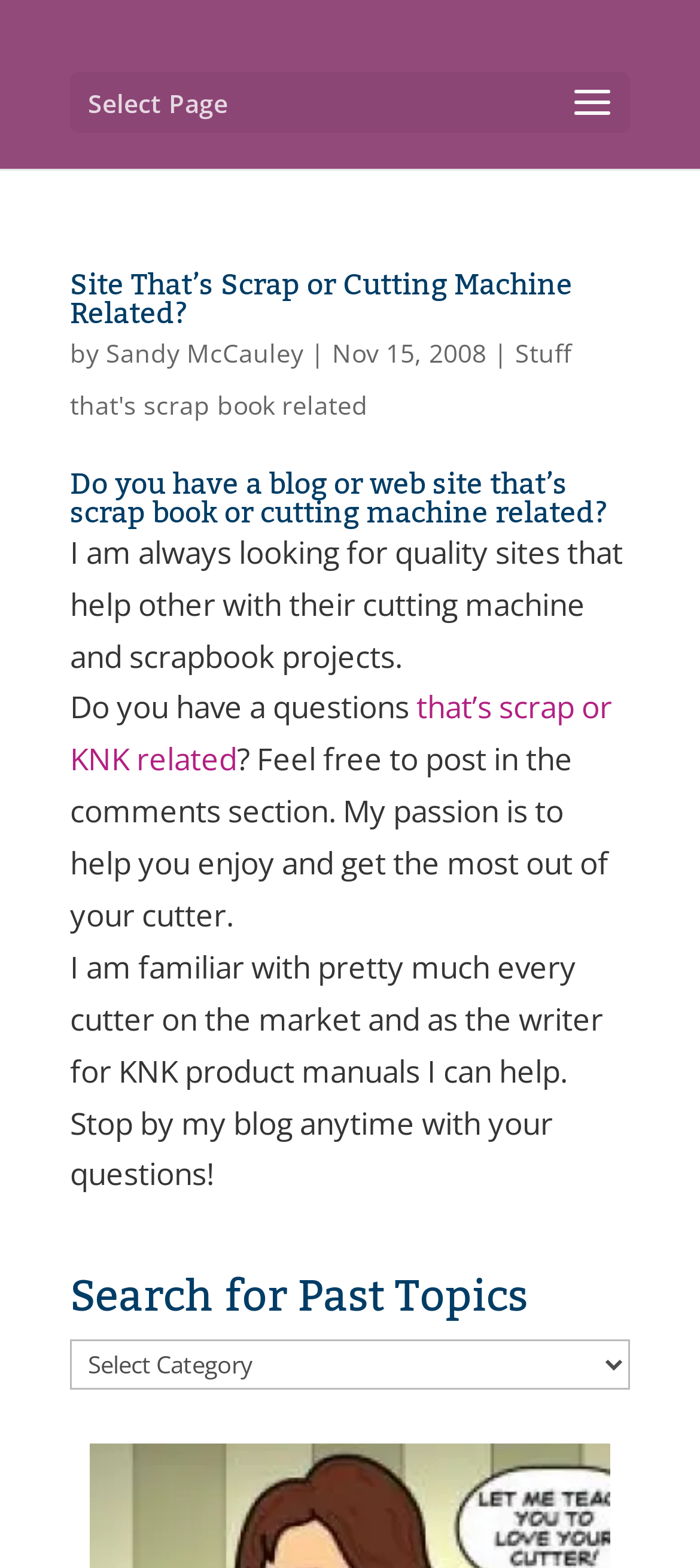Using the element description provided, determine the bounding box coordinates in the format (top-left x, top-left y, bottom-right x, bottom-right y). Ensure that all values are floating point numbers between 0 and 1. Element description: that’s scrap or KNK related

[0.1, 0.438, 0.874, 0.497]